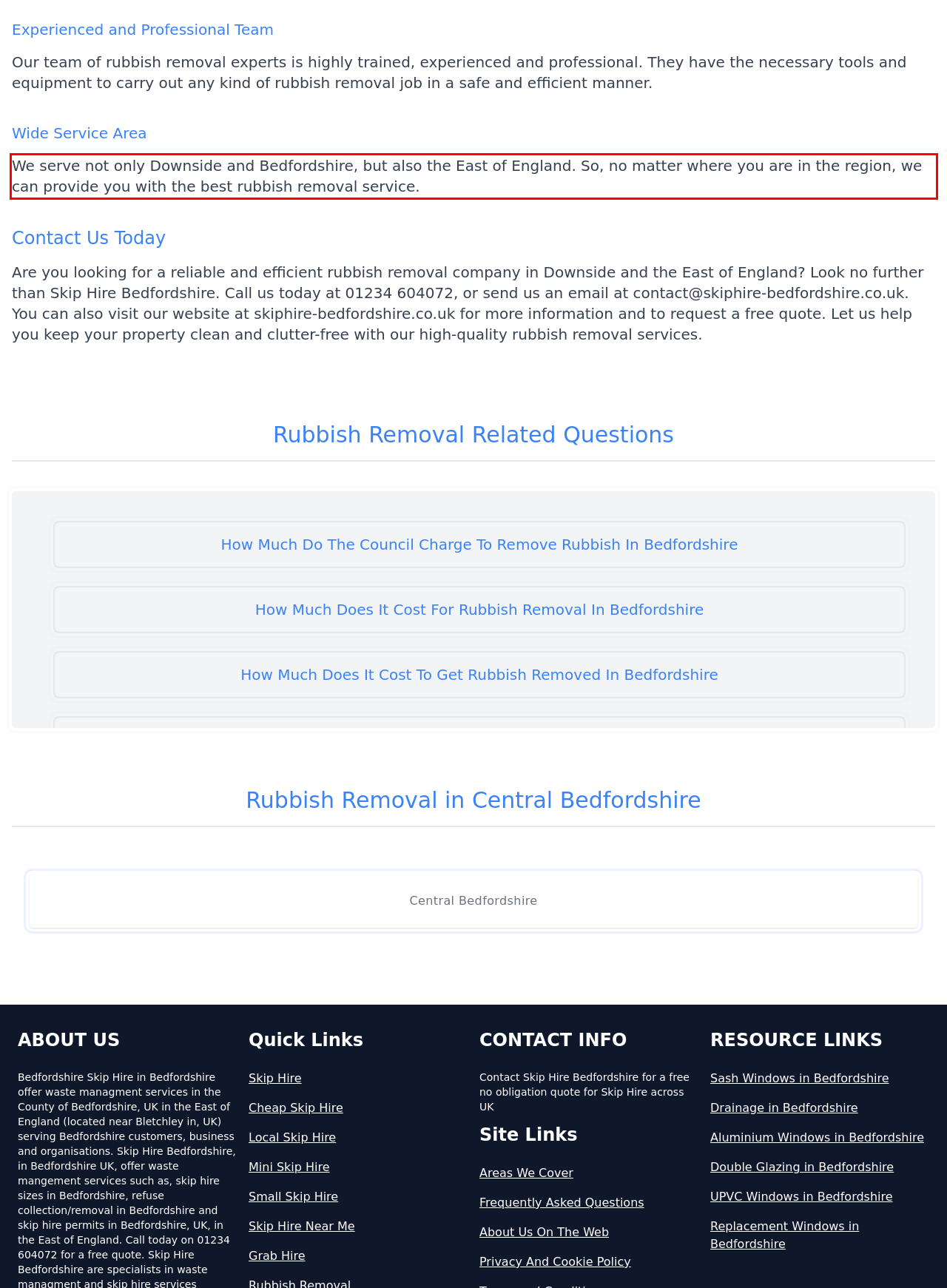Please identify and extract the text from the UI element that is surrounded by a red bounding box in the provided webpage screenshot.

We serve not only Downside and Bedfordshire, but also the East of England. So, no matter where you are in the region, we can provide you with the best rubbish removal service.